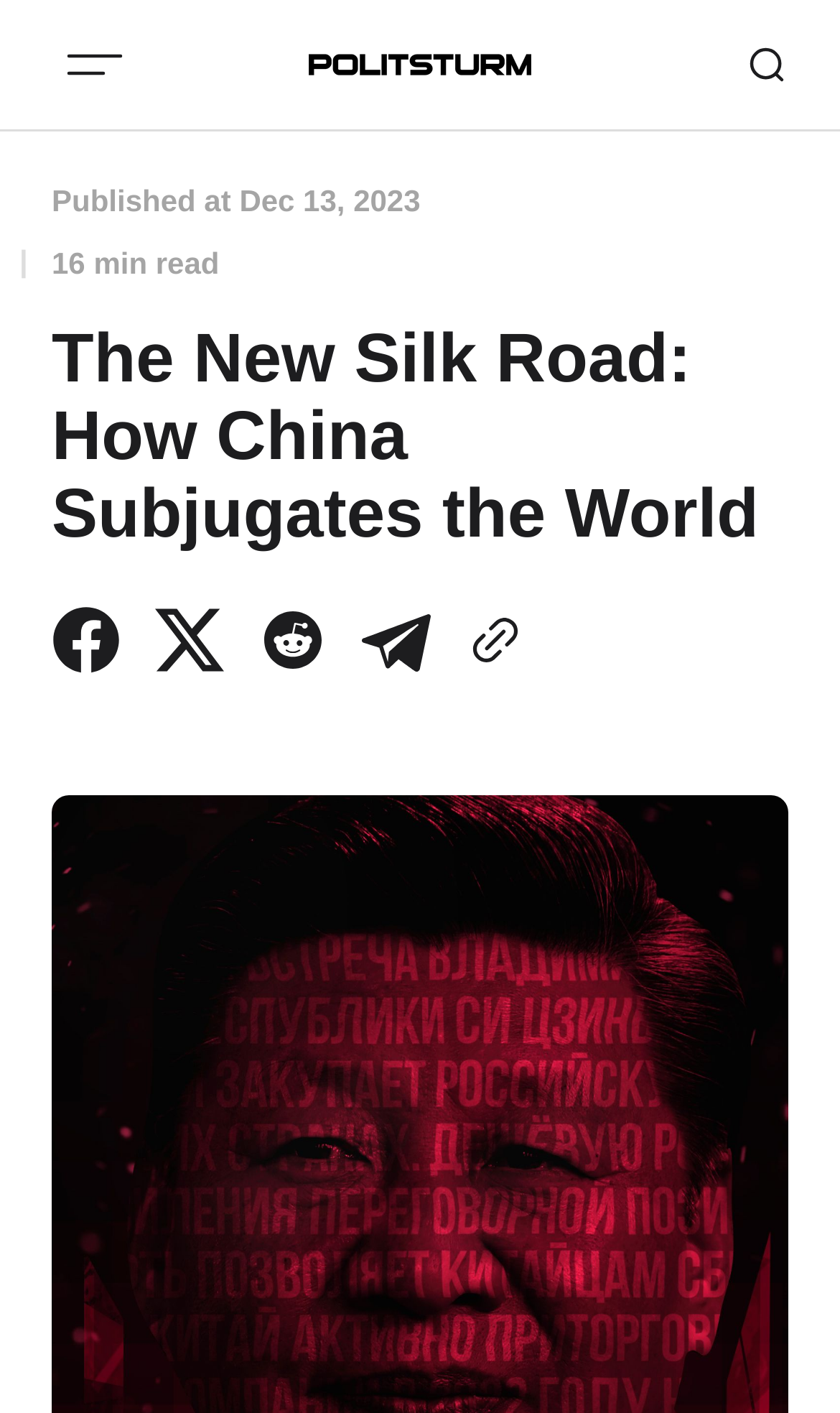Describe every aspect of the webpage in a detailed manner.

The webpage appears to be an article page with a focus on the 10th anniversary of China's "One Belt – One Road" project. At the top left corner, there is a mobile menu button accompanied by a small image. Next to it, on the top center, is the Politshurm logo and home page link, which also features an image of the Politshurm icon. On the top right corner, there is a search button with a small image.

Below the top navigation bar, there is a section displaying the publication date and time, "Dec 13, 2023", along with a "16 min read" indicator. The main article title, "The New Silk Road: How China Subjugates the World", is prominently displayed in a large font size.

Underneath the title, there are social media sharing links, including Facebook, Twitter, Reddit, and Telegram, each accompanied by a small image. These links are aligned horizontally and take up a significant portion of the page width. Next to the sharing links, there is a "Copy to clipboard" button with a small image.

The overall layout of the webpage is clean, with a clear hierarchy of elements and sufficient whitespace to separate different sections. The use of images and icons adds visual appeal to the page, making it more engaging for readers.